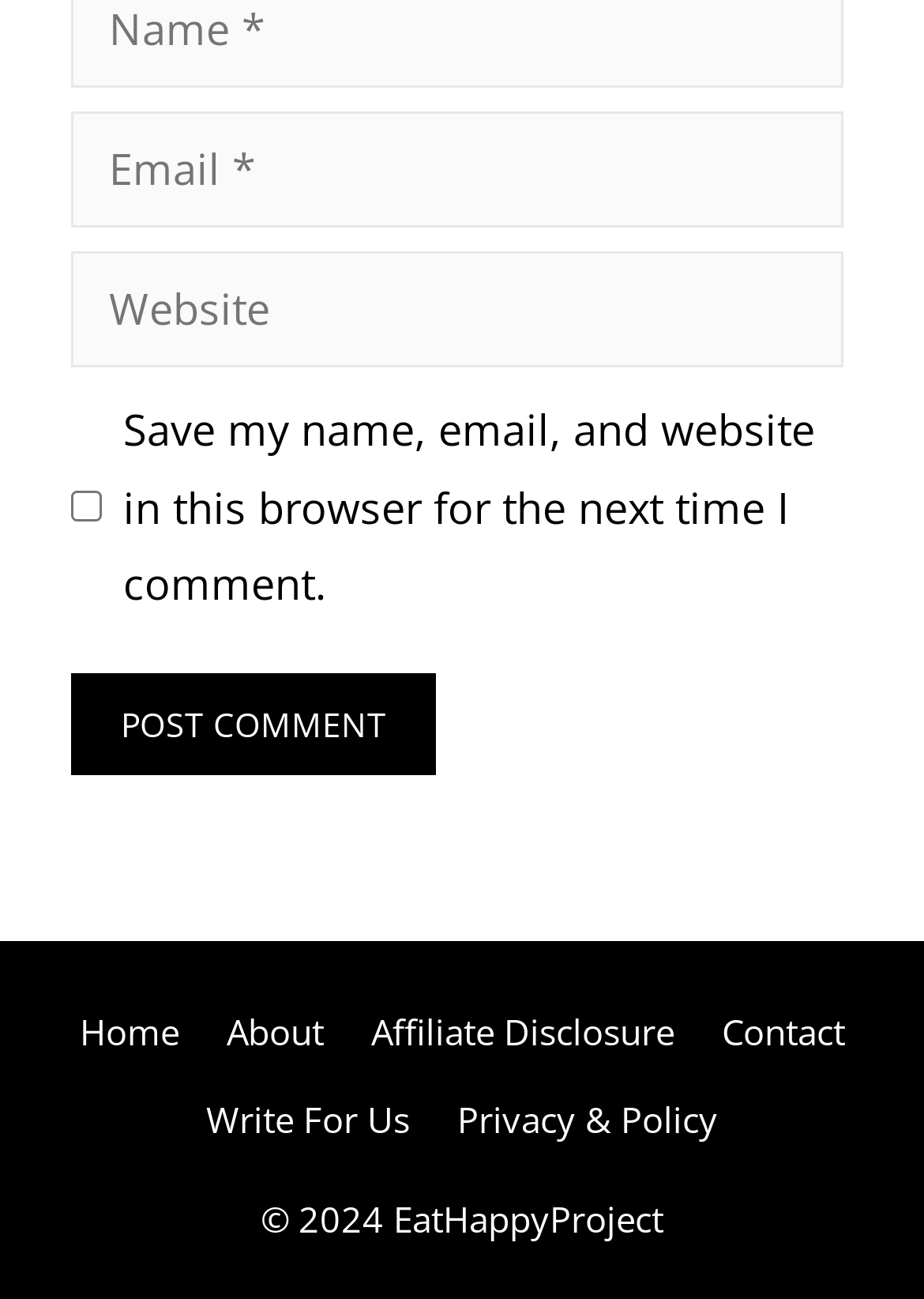Using the details in the image, give a detailed response to the question below:
What is the copyright year mentioned at the bottom?

The StaticText element at the bottom of the page mentions '© 2024 EatHappyProject' which indicates the copyright year.